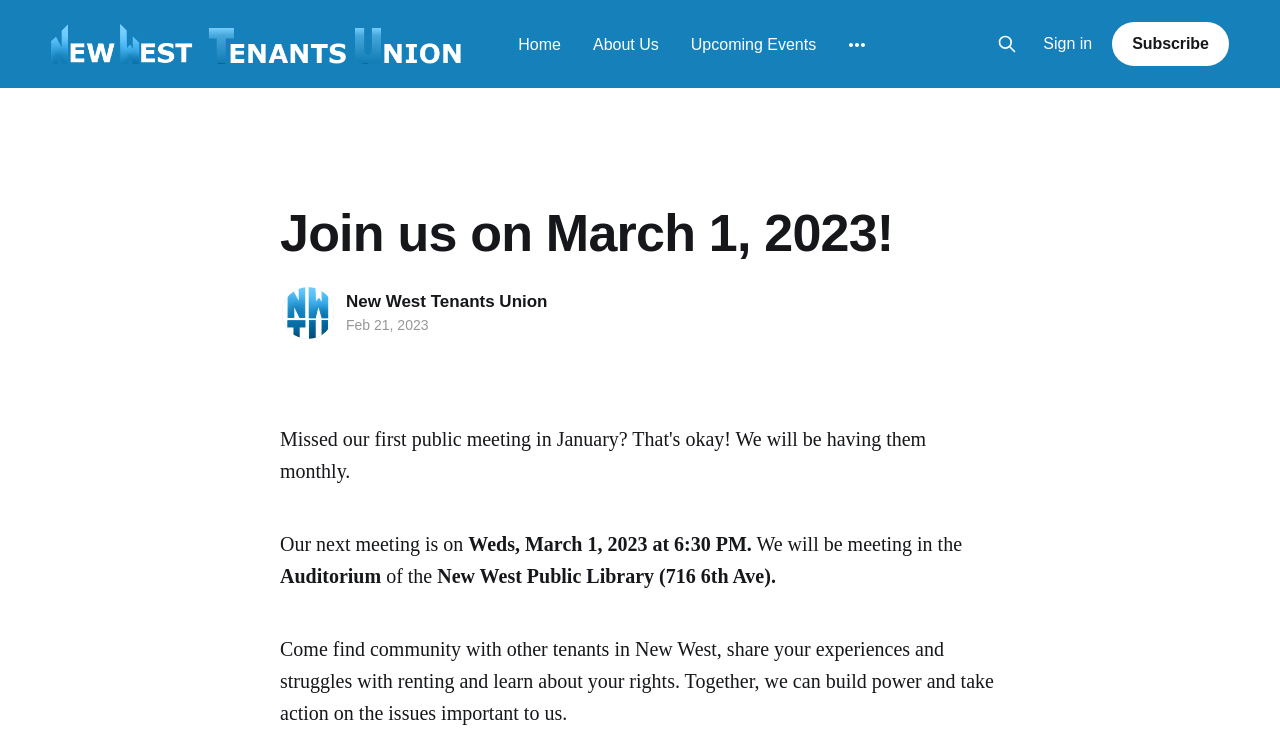Find the bounding box coordinates for the area that should be clicked to accomplish the instruction: "Click on the Sign in button".

[0.815, 0.045, 0.853, 0.072]